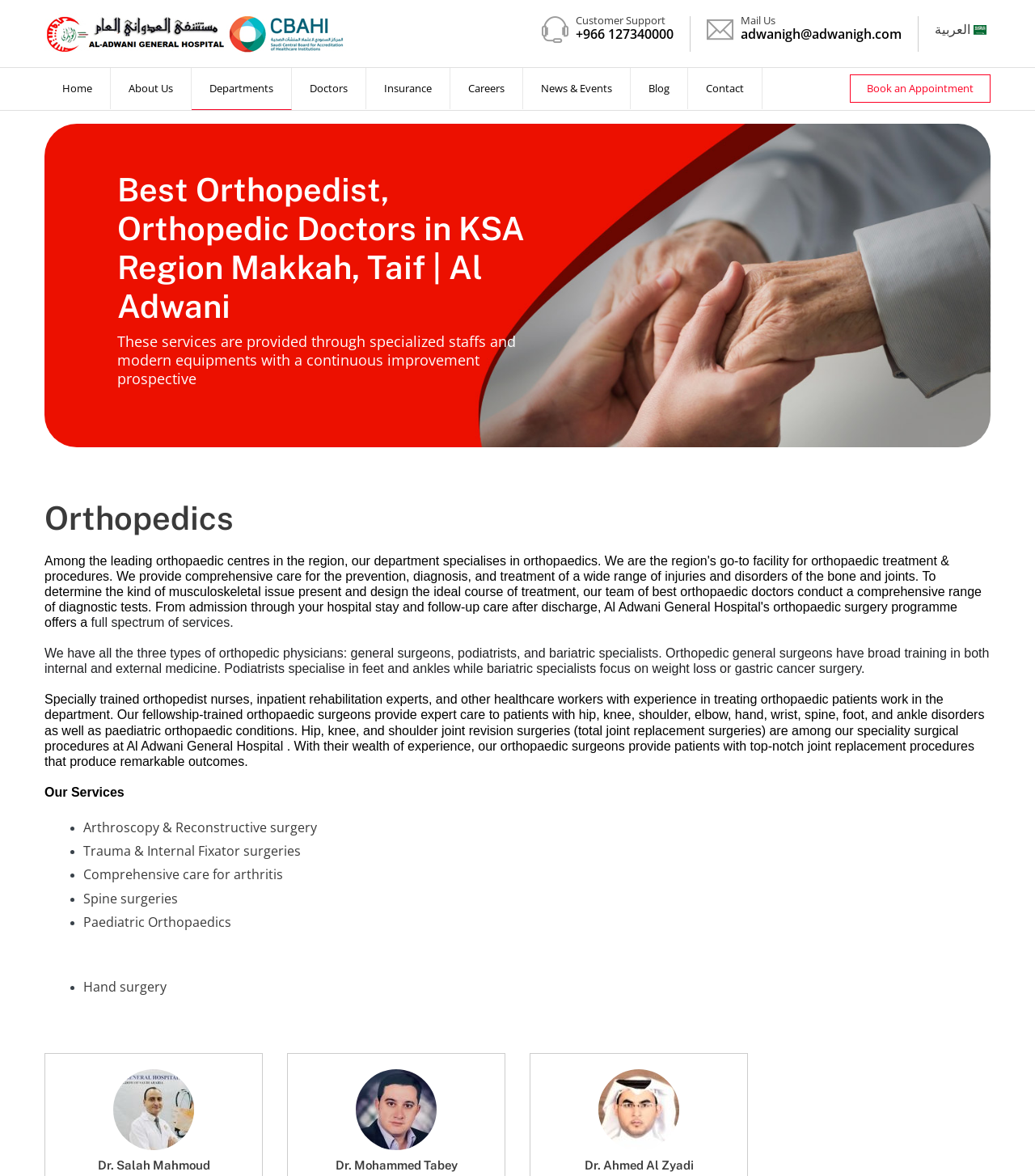What is the name of the hospital mentioned on the webpage? Please answer the question using a single word or phrase based on the image.

Al Adwani General Hospital